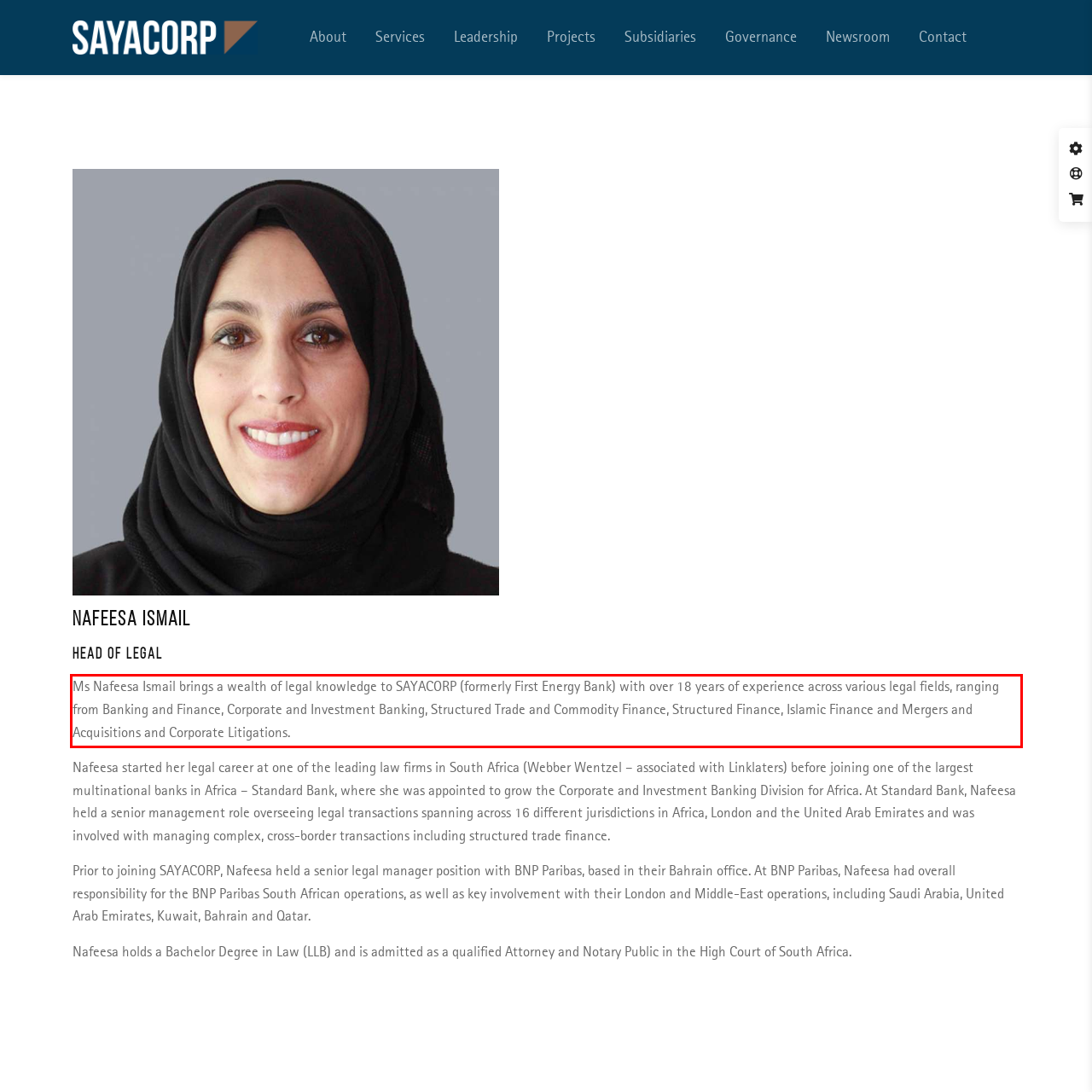Using the provided webpage screenshot, recognize the text content in the area marked by the red bounding box.

Ms Nafeesa Ismail brings a wealth of legal knowledge to SAYACORP (formerly First Energy Bank) with over 18 years of experience across various legal fields, ranging from Banking and Finance, Corporate and Investment Banking, Structured Trade and Commodity Finance, Structured Finance, Islamic Finance and Mergers and Acquisitions and Corporate Litigations.